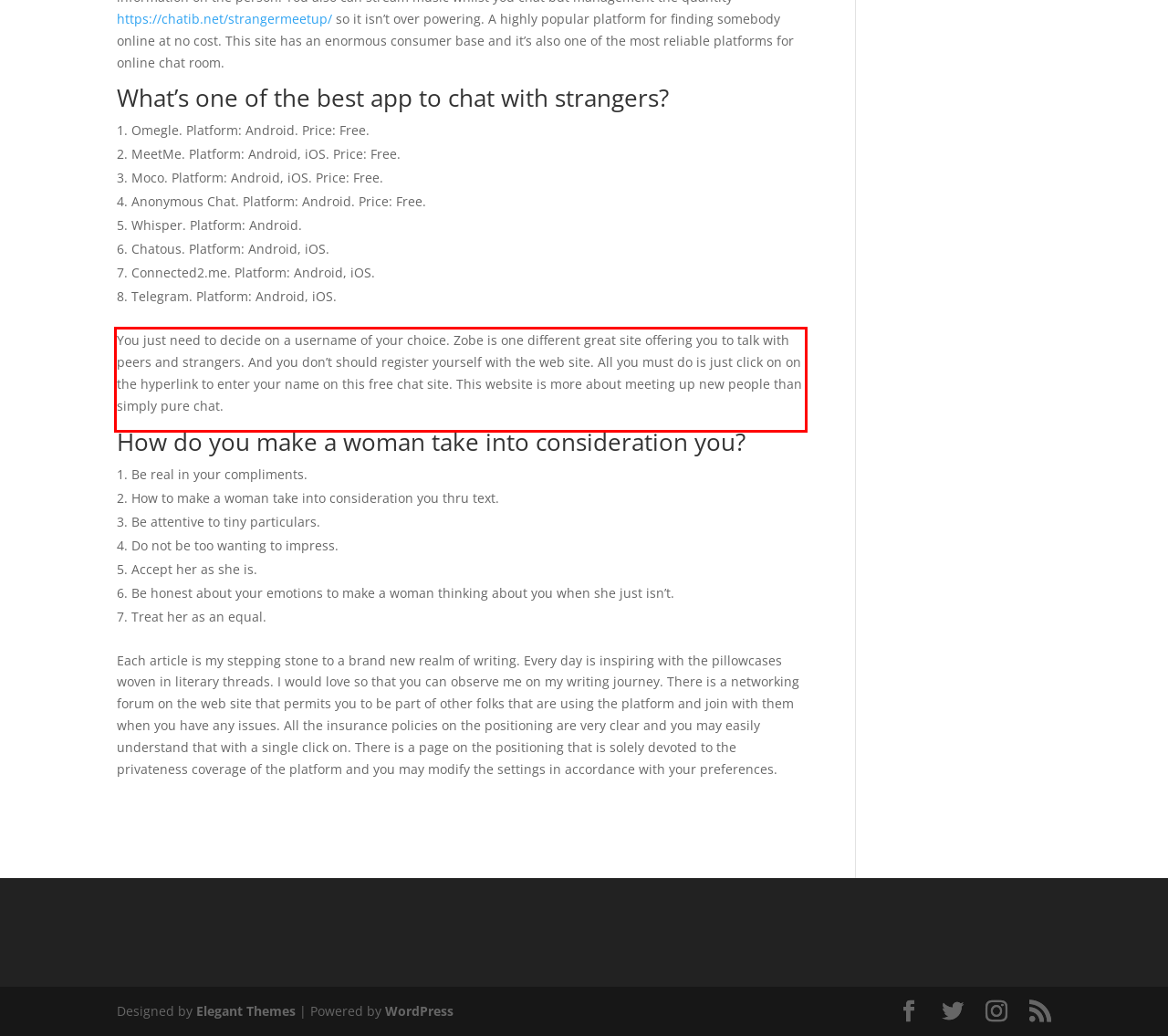From the given screenshot of a webpage, identify the red bounding box and extract the text content within it.

You just need to decide on a username of your choice. Zobe is one different great site offering you to talk with peers and strangers. And you don’t should register yourself with the web site. All you must do is just click on on the hyperlink to enter your name on this free chat site. This website is more about meeting up new people than simply pure chat.